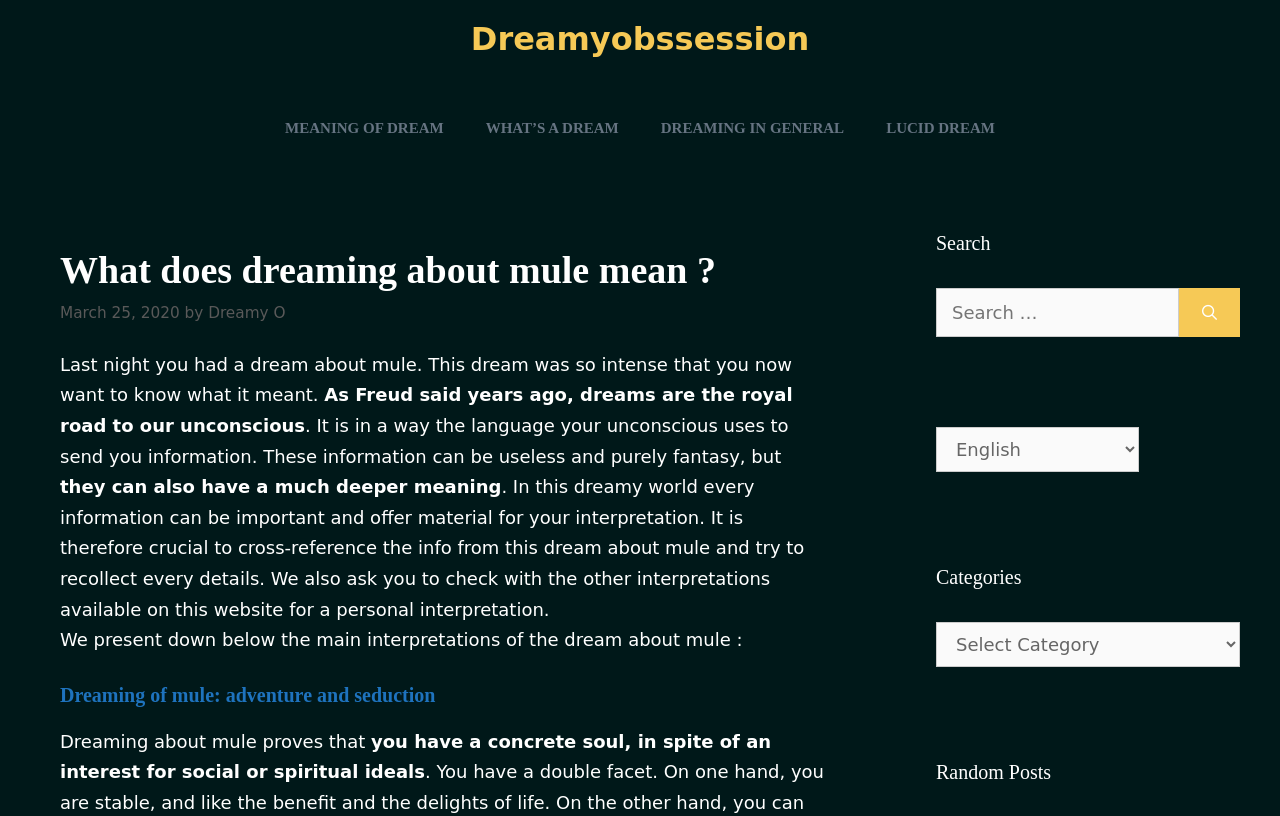From the webpage screenshot, predict the bounding box coordinates (top-left x, top-left y, bottom-right x, bottom-right y) for the UI element described here: Meaning of dream

[0.206, 0.096, 0.363, 0.219]